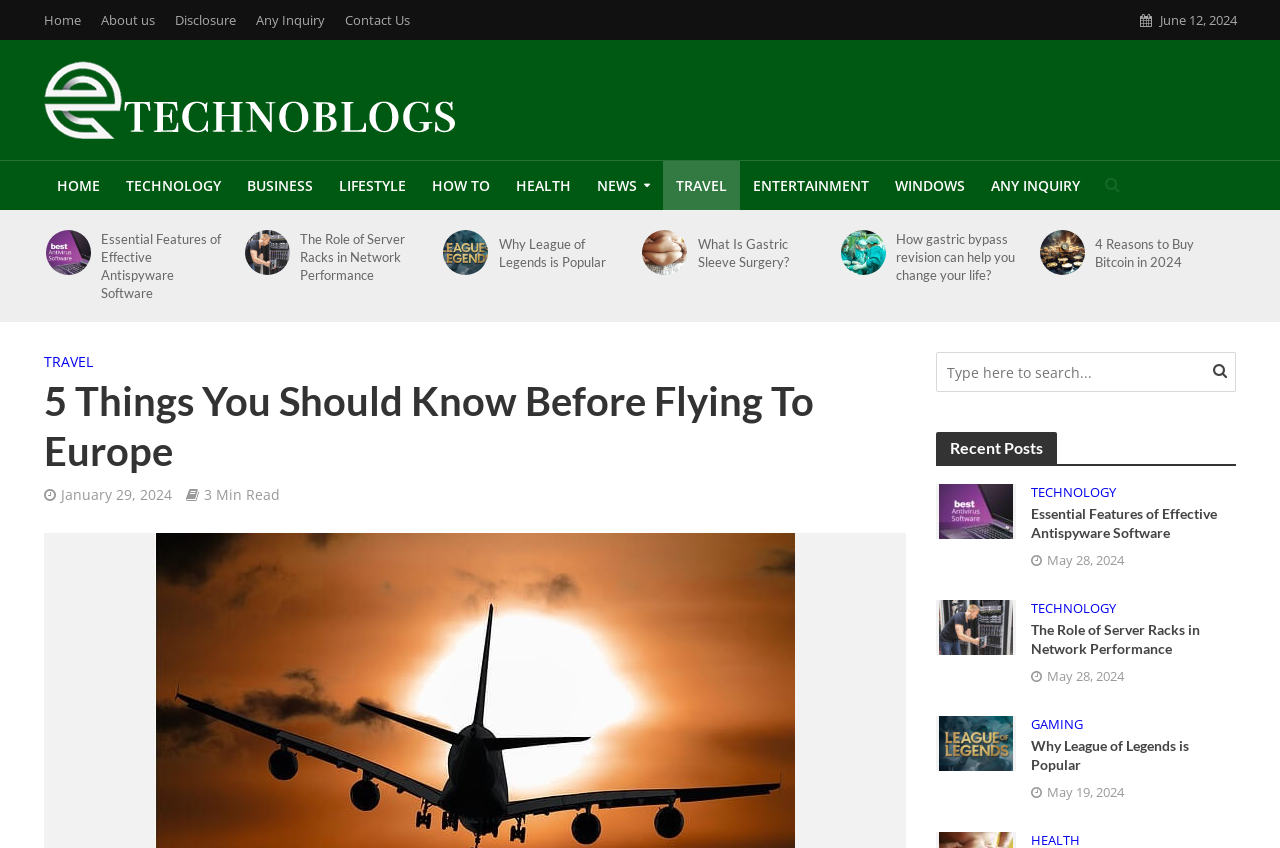Could you find the bounding box coordinates of the clickable area to complete this instruction: "click on the League of Legends link"?

[0.734, 0.863, 0.792, 0.886]